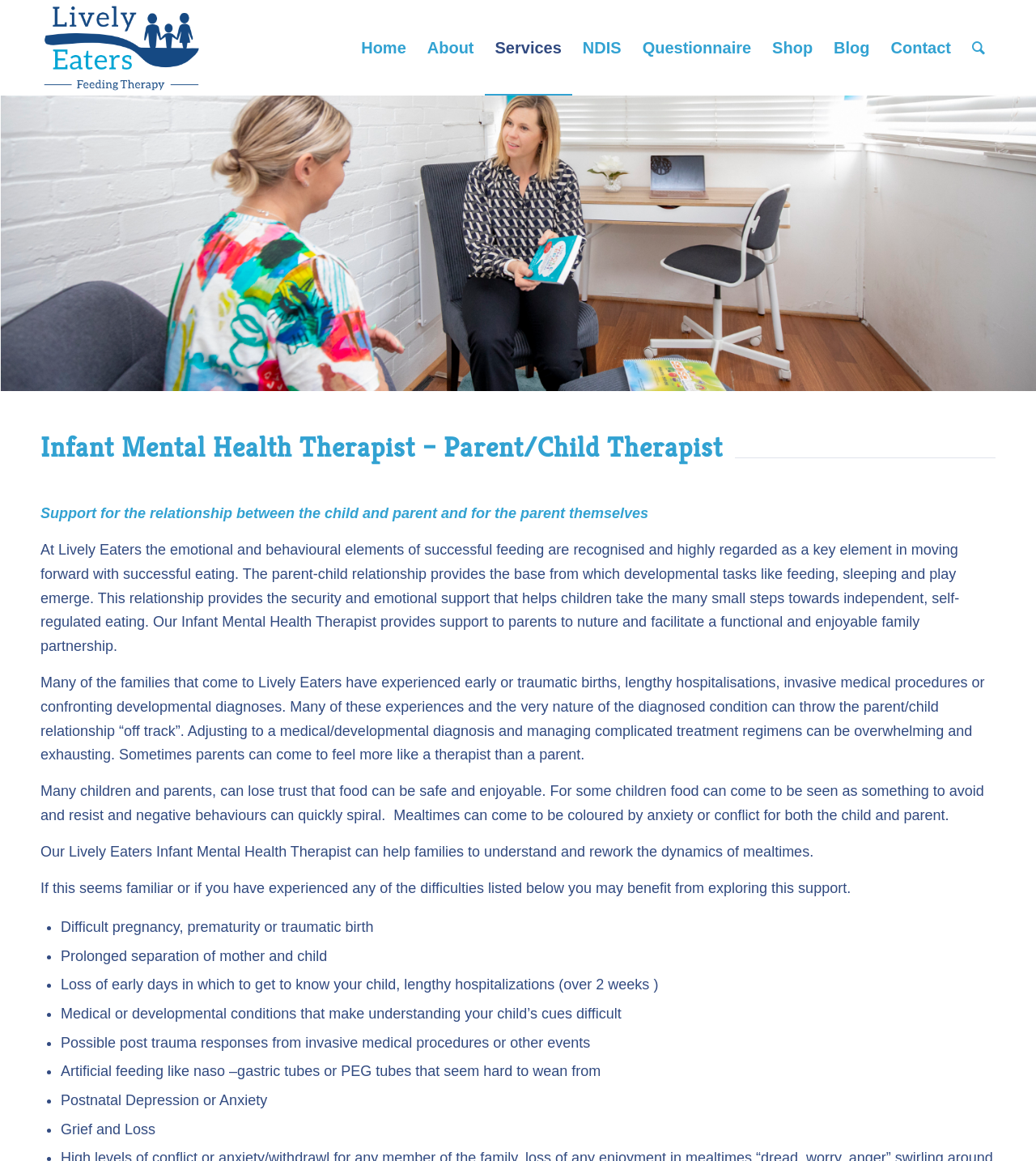Determine the bounding box coordinates for the area that should be clicked to carry out the following instruction: "Click the 'Services' link".

[0.468, 0.001, 0.552, 0.082]